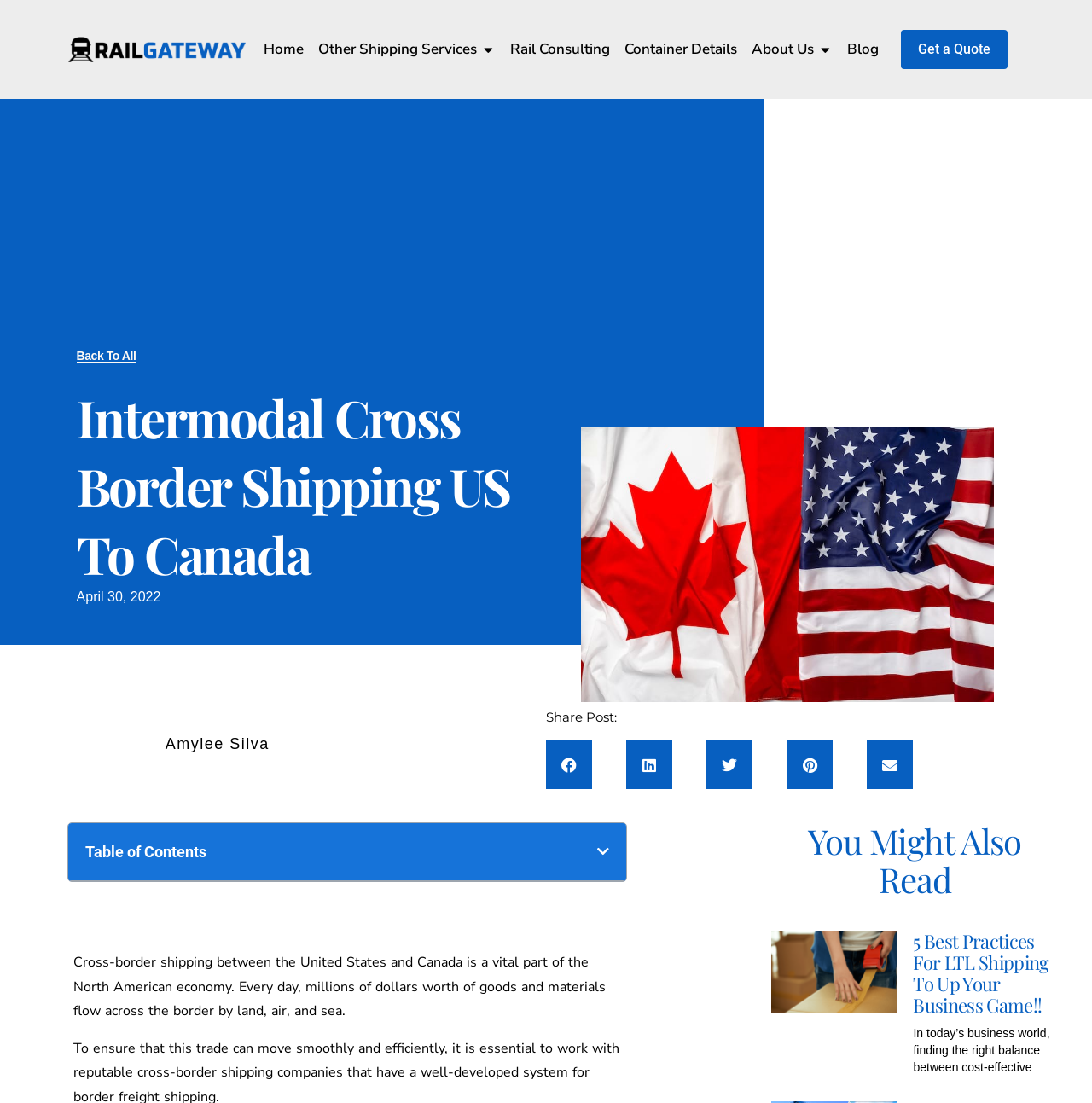Determine the bounding box coordinates of the region that needs to be clicked to achieve the task: "Share on facebook".

[0.5, 0.671, 0.542, 0.716]